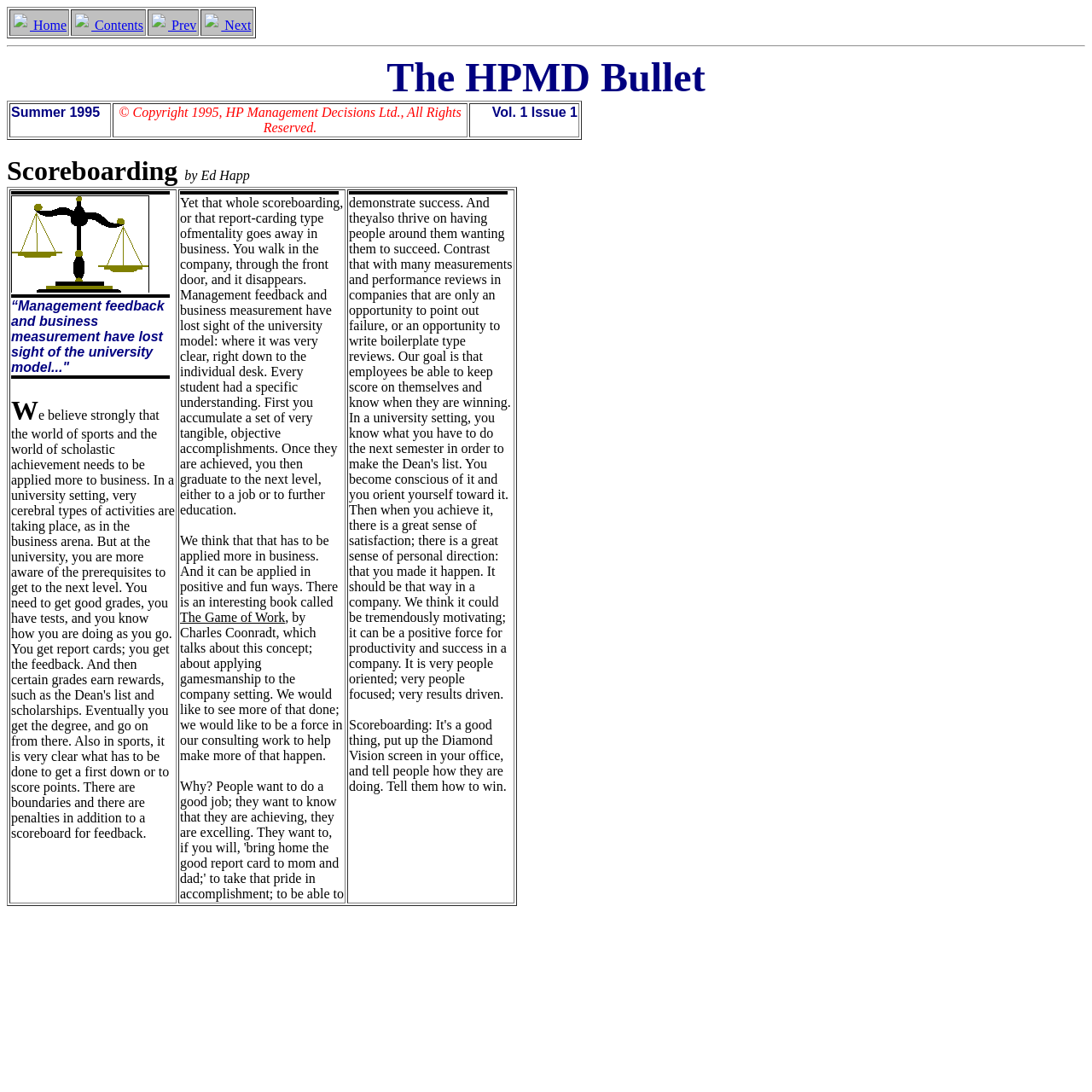Respond to the question with just a single word or phrase: 
What is the author of the article 'Scoreboarding'?

Ed Happ